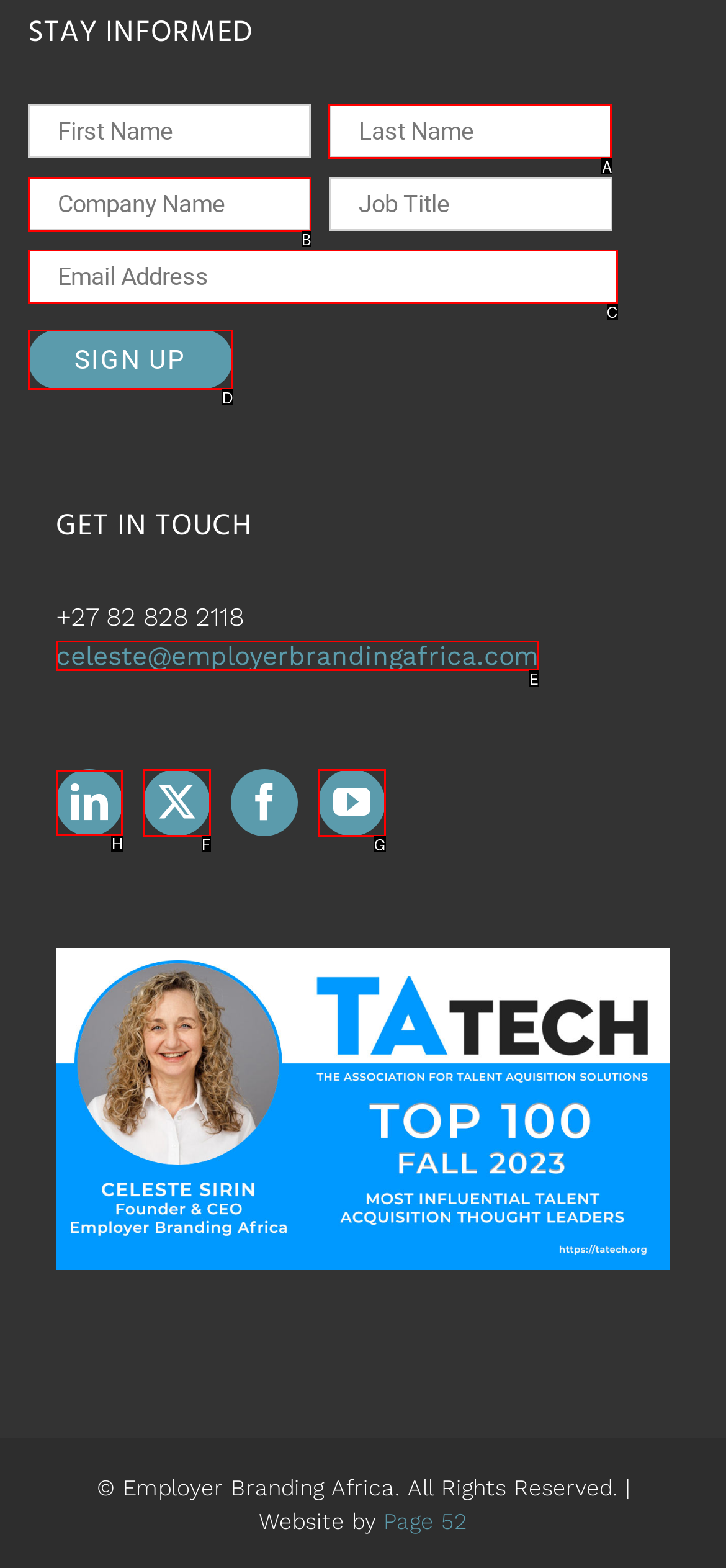Identify the correct letter of the UI element to click for this task: Visit LinkedIn page
Respond with the letter from the listed options.

H